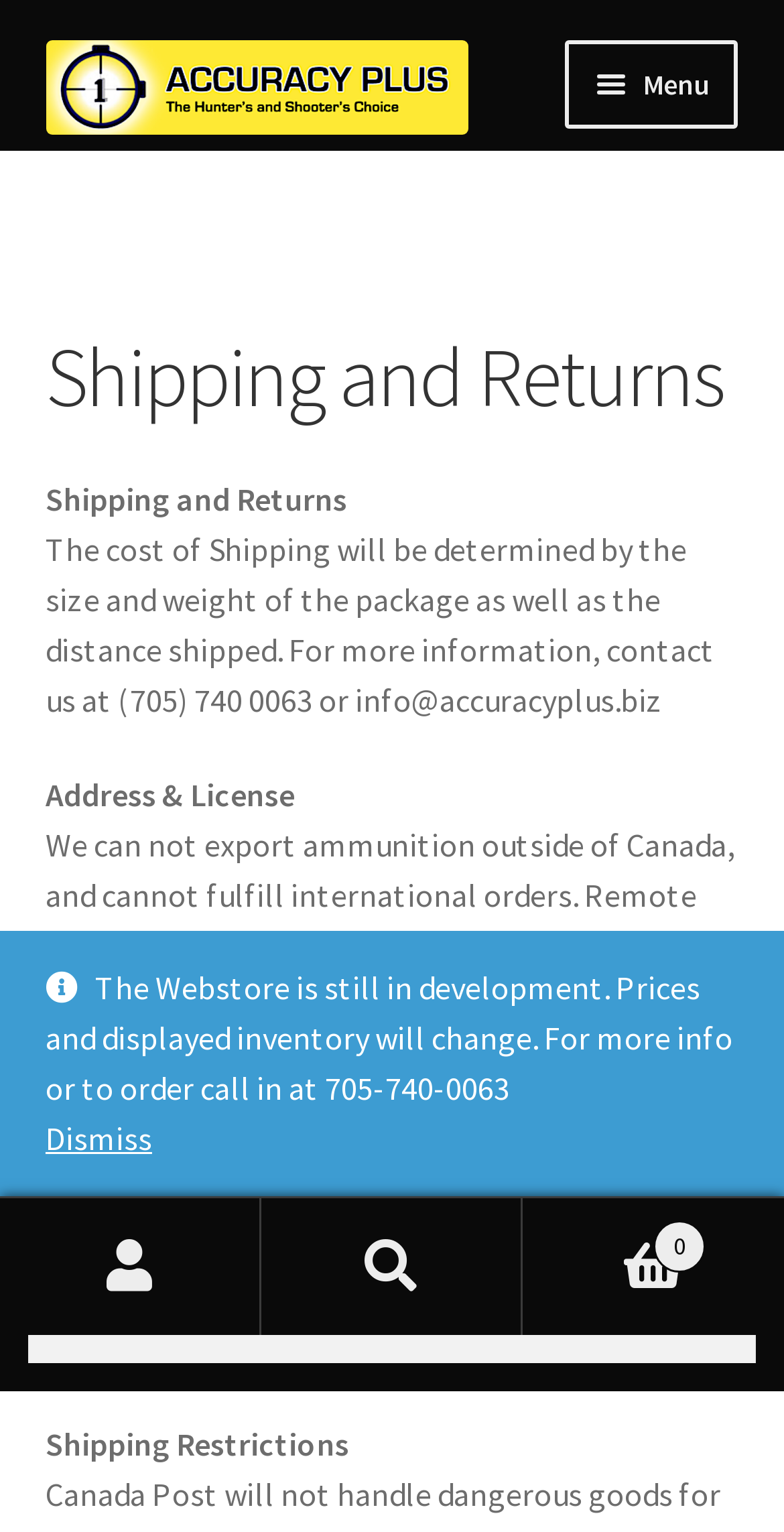What is the warning about international orders?
Please give a well-detailed answer to the question.

I found this information by reading the StaticText element with the text 'We can not export ammunition outside of Canada, and cannot fulfill international orders...' which is located under the 'Shipping Restrictions' heading.